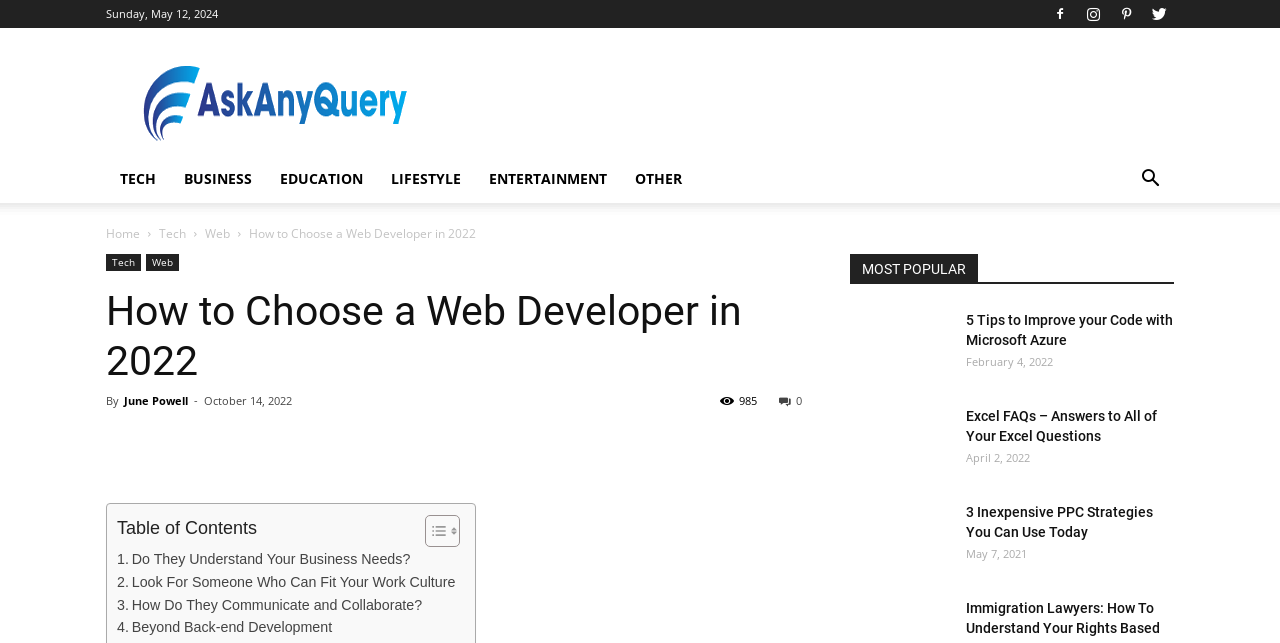Specify the bounding box coordinates of the element's area that should be clicked to execute the given instruction: "Click on the 'TECH' link". The coordinates should be four float numbers between 0 and 1, i.e., [left, top, right, bottom].

[0.083, 0.241, 0.133, 0.316]